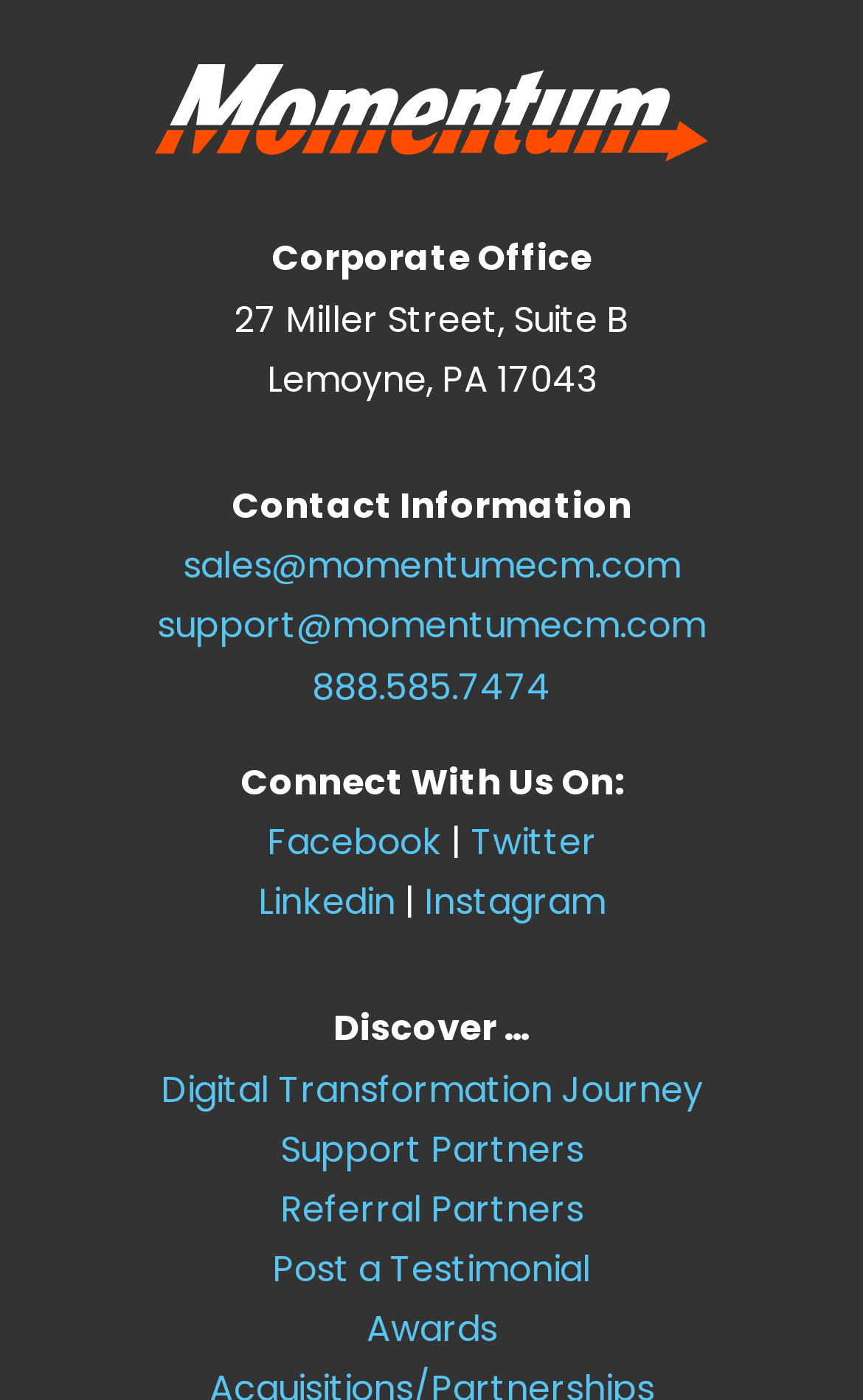Provide a single word or phrase answer to the question: 
How many email addresses are listed for contact?

2